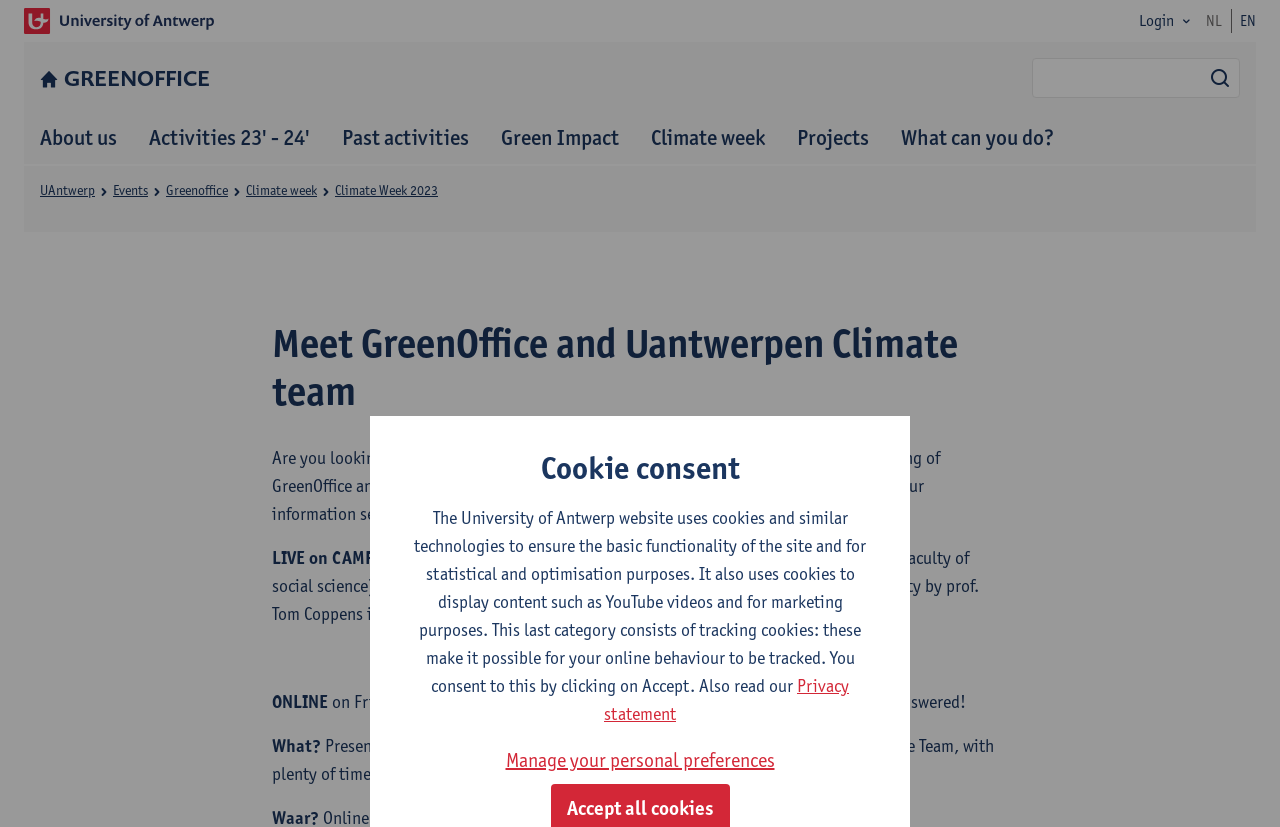Determine the bounding box coordinates for the area that needs to be clicked to fulfill this task: "Join the information session". The coordinates must be given as four float numbers between 0 and 1, i.e., [left, top, right, bottom].

[0.212, 0.661, 0.329, 0.688]